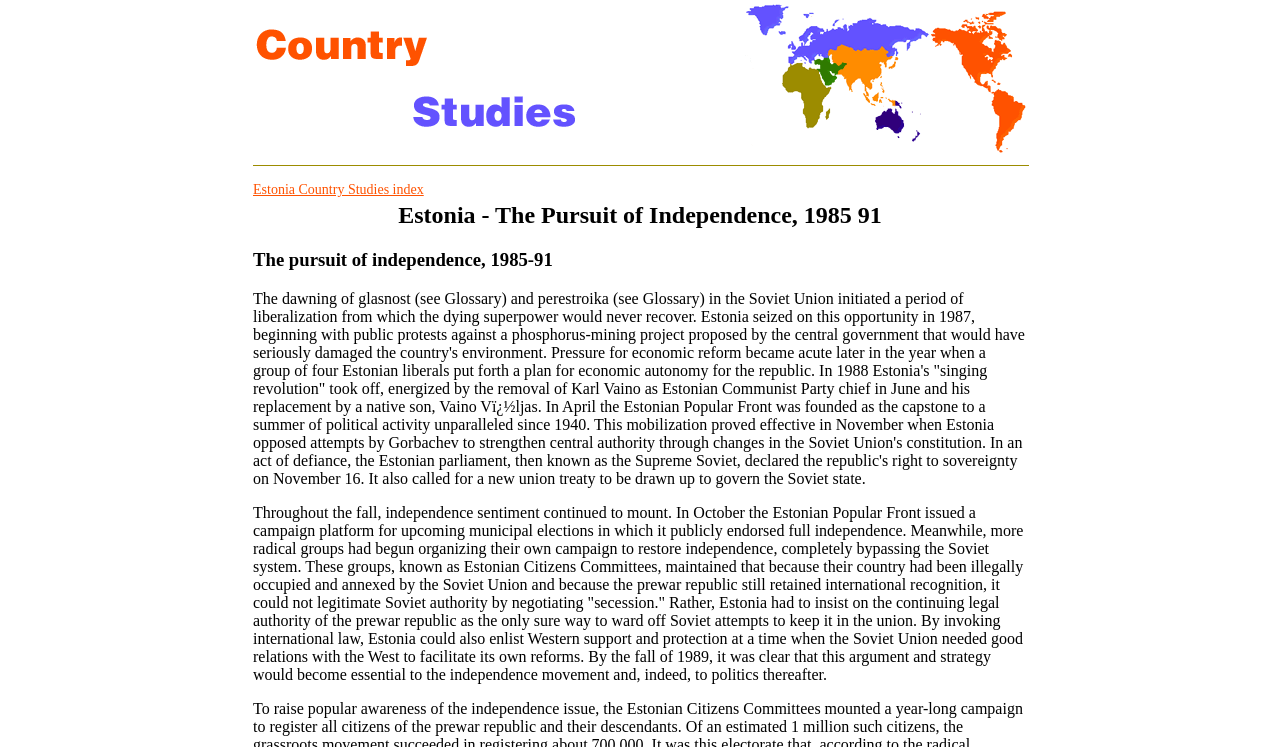What is the time period mentioned?
Using the information from the image, give a concise answer in one word or a short phrase.

1985-91